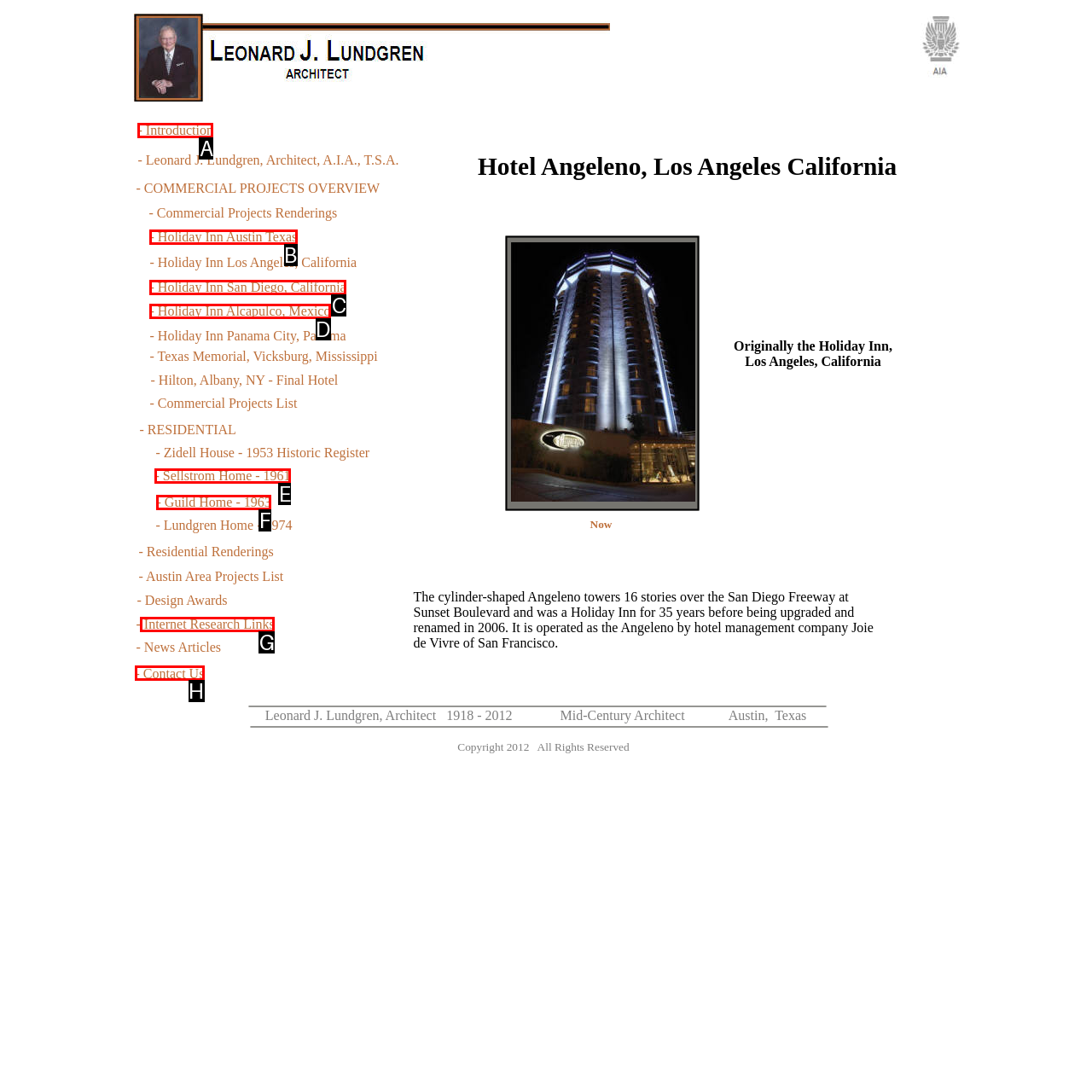Determine the letter of the element you should click to carry out the task: Contact us
Answer with the letter from the given choices.

H